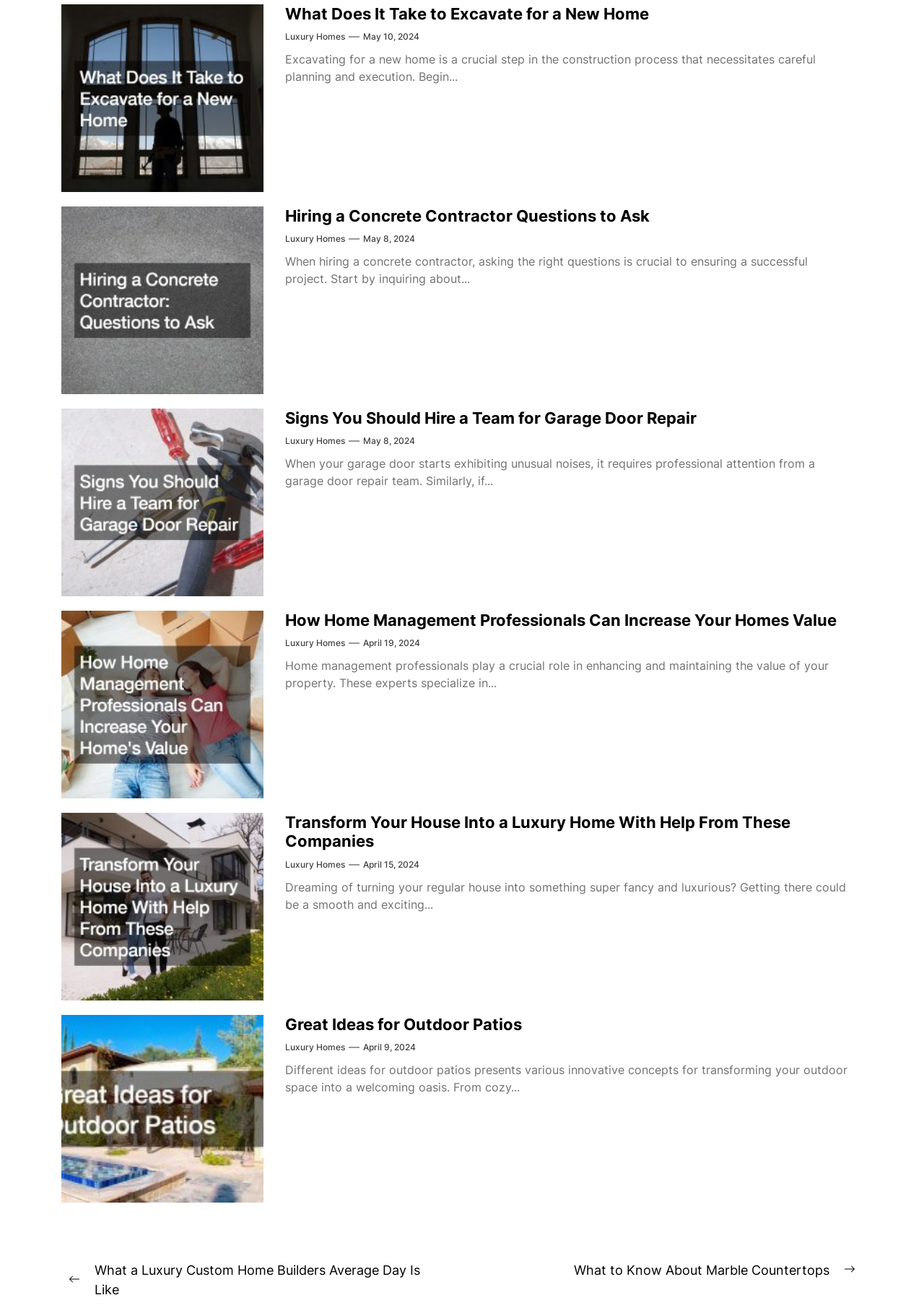Select the bounding box coordinates of the element I need to click to carry out the following instruction: "Read the article 'Signs You Should Hire a Team for Garage Door Repair'".

[0.309, 0.349, 0.882, 0.373]